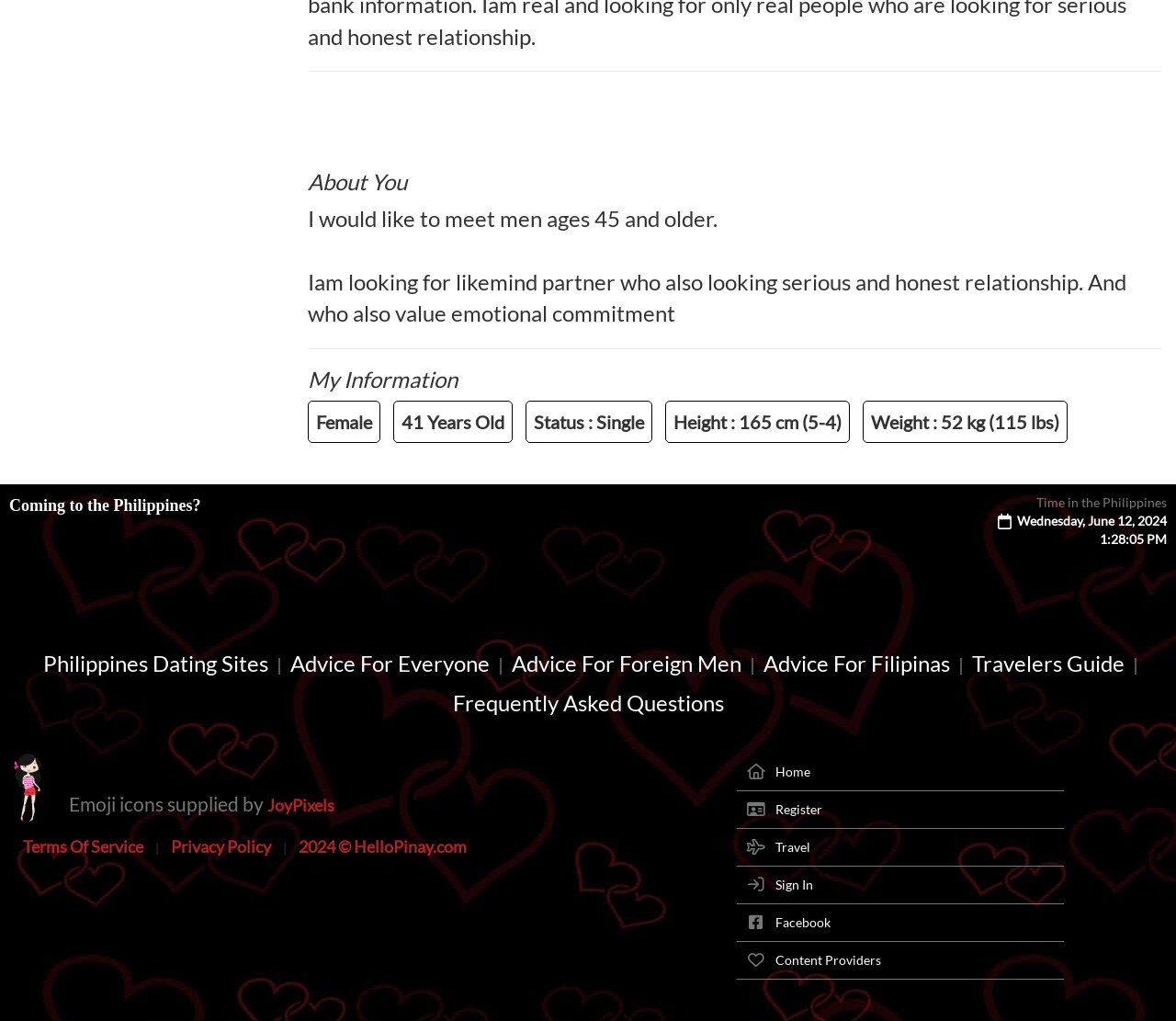Provide the bounding box coordinates in the format (top-left x, top-left y, bottom-right x, bottom-right y). All values are floating point numbers between 0 and 1. Determine the bounding box coordinate of the UI element described as: JoyPixels

[0.227, 0.779, 0.284, 0.798]